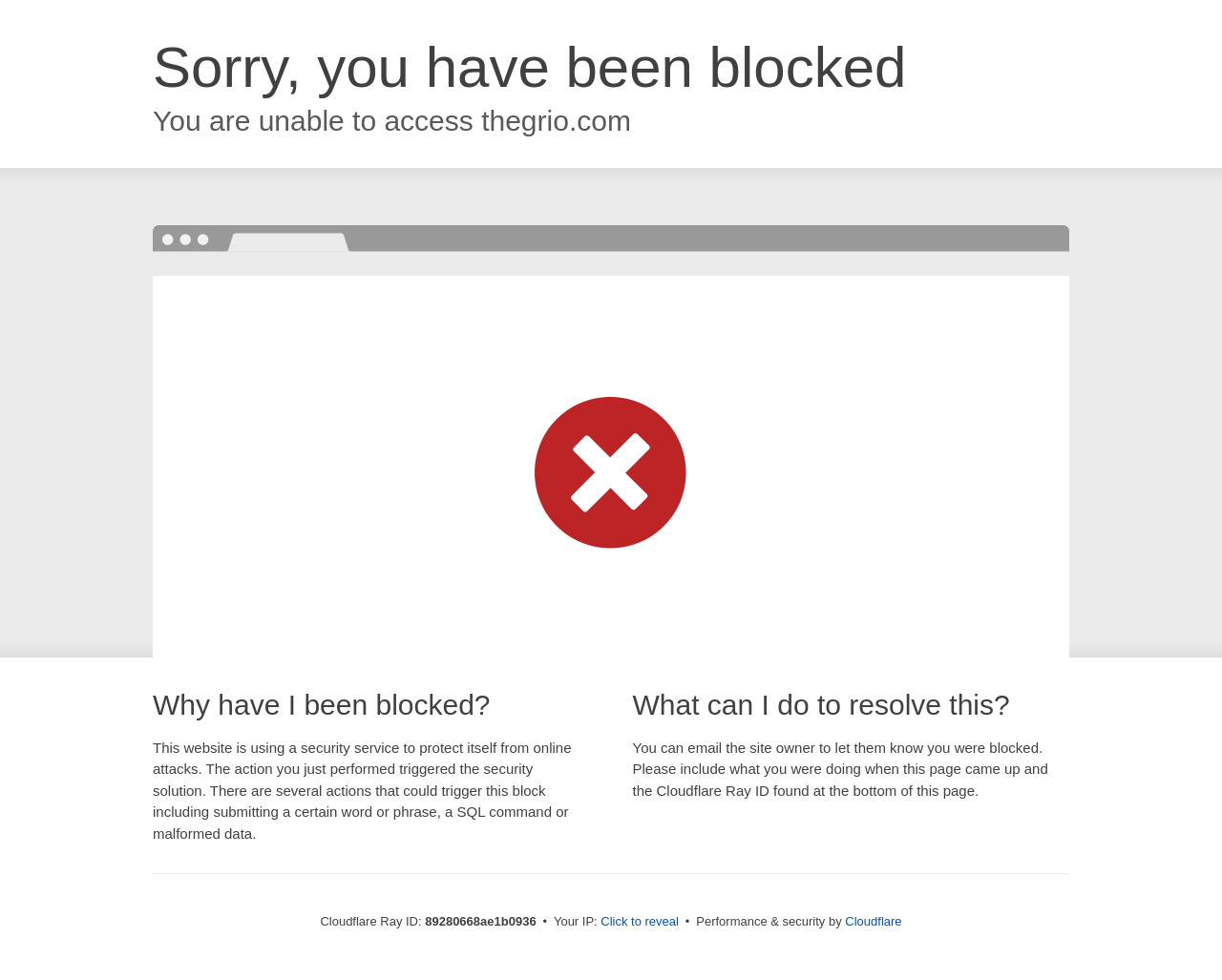What is providing performance and security to the website?
Refer to the image and answer the question using a single word or phrase.

Cloudflare